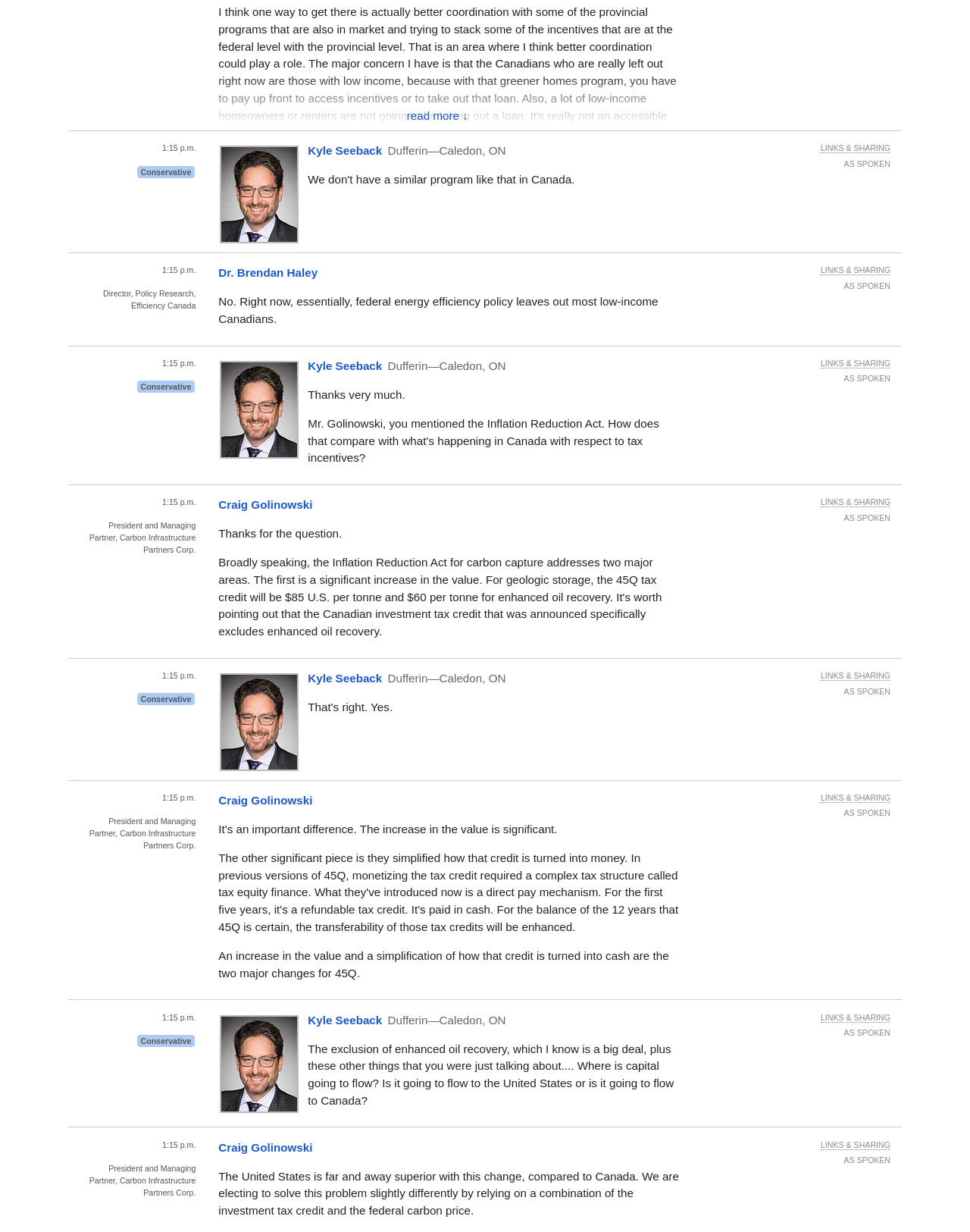Identify the bounding box coordinates of the element to click to follow this instruction: 'Click on the 'Search' link'. Ensure the coordinates are four float values between 0 and 1, provided as [left, top, right, bottom].

[0.459, 0.809, 0.491, 0.818]